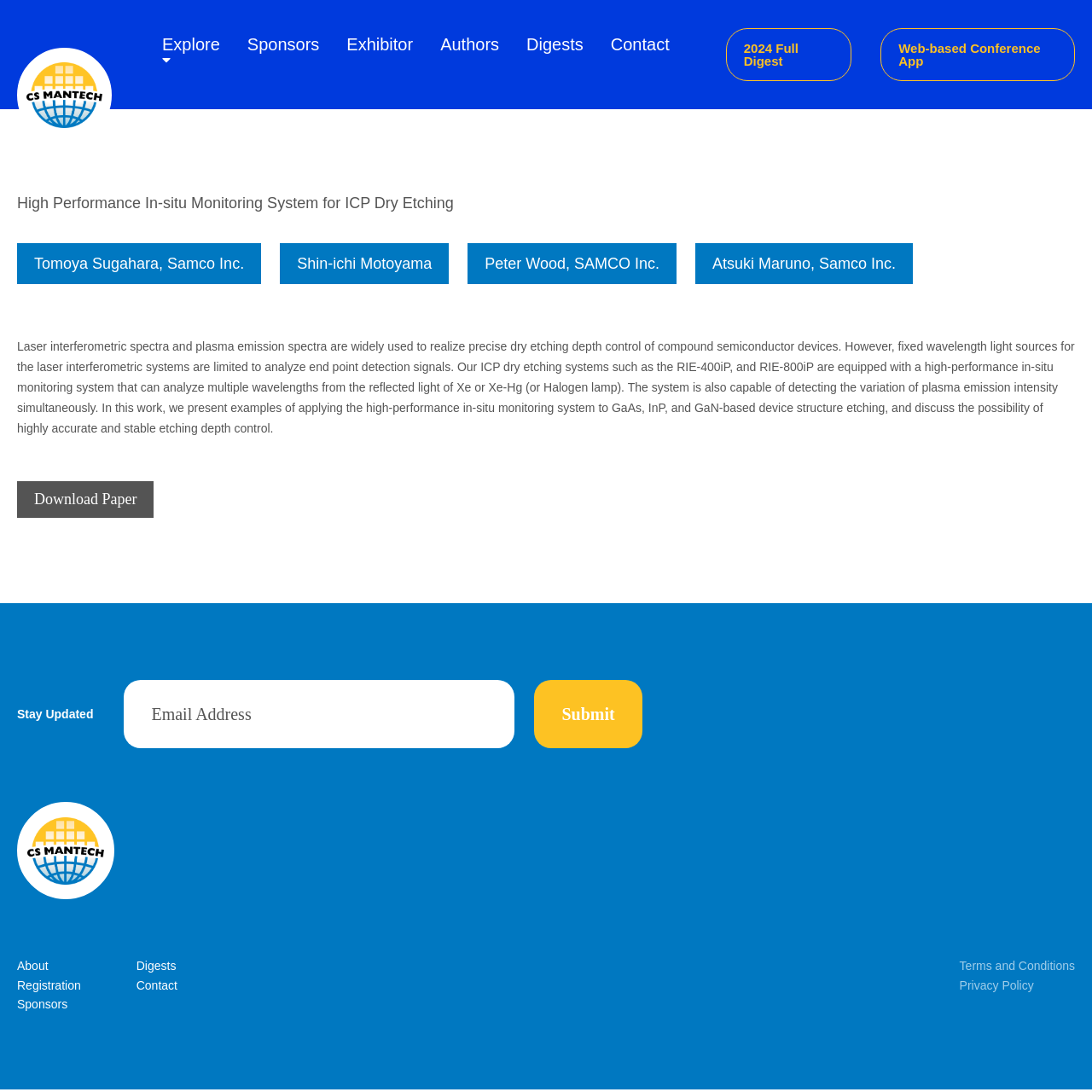Extract the bounding box coordinates for the UI element described by the text: "Authors". The coordinates should be in the form of [left, top, right, bottom] with values between 0 and 1.

[0.403, 0.032, 0.457, 0.049]